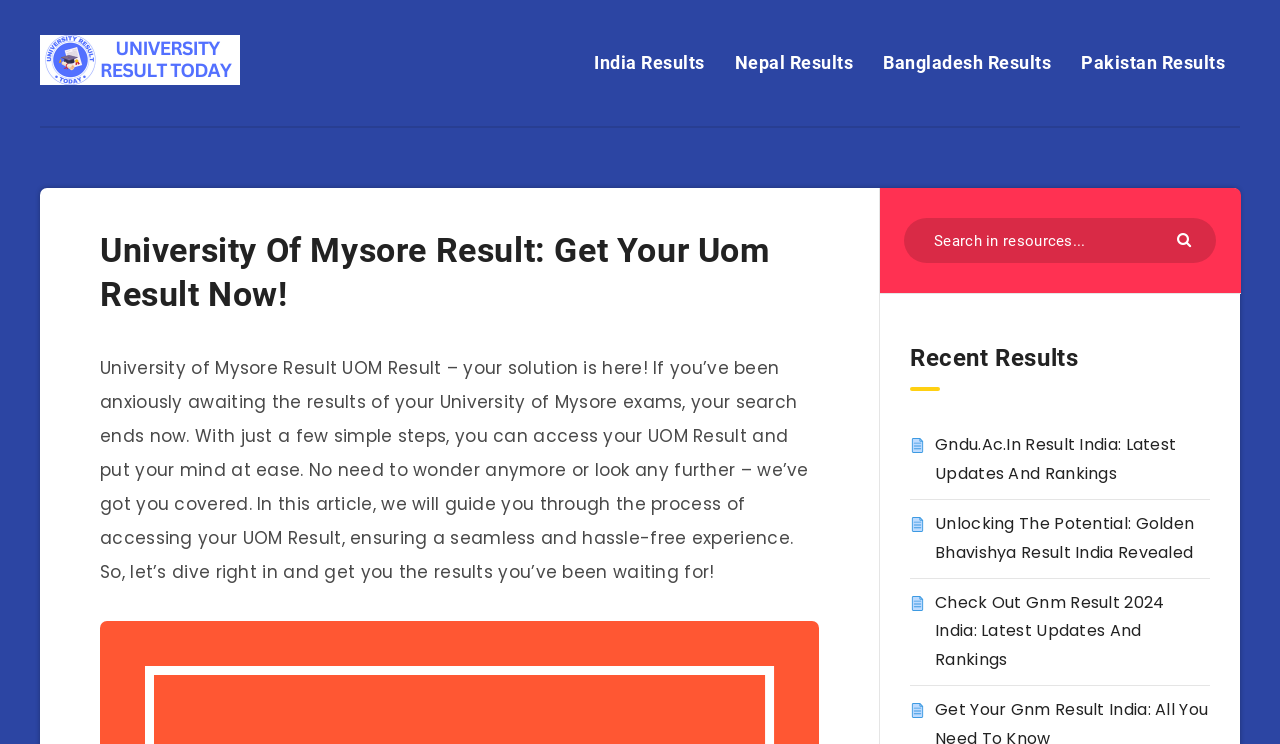Identify the bounding box of the UI element that matches this description: "Bangladesh Results".

[0.69, 0.067, 0.821, 0.102]